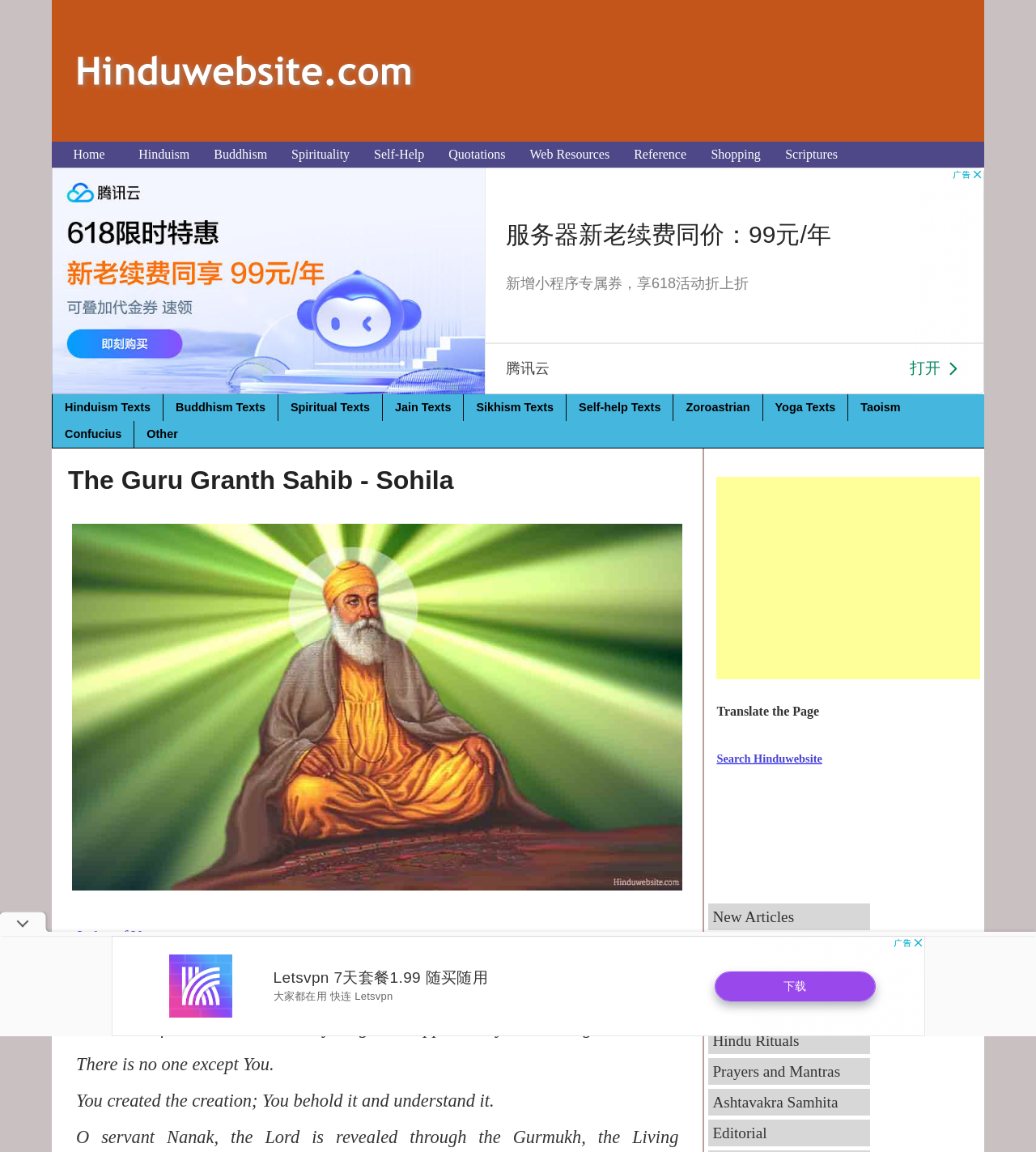Based on the element description: "Bhagavadgita Wisdom", identify the UI element and provide its bounding box coordinates. Use four float numbers between 0 and 1, [left, top, right, bottom].

[0.688, 0.815, 0.824, 0.83]